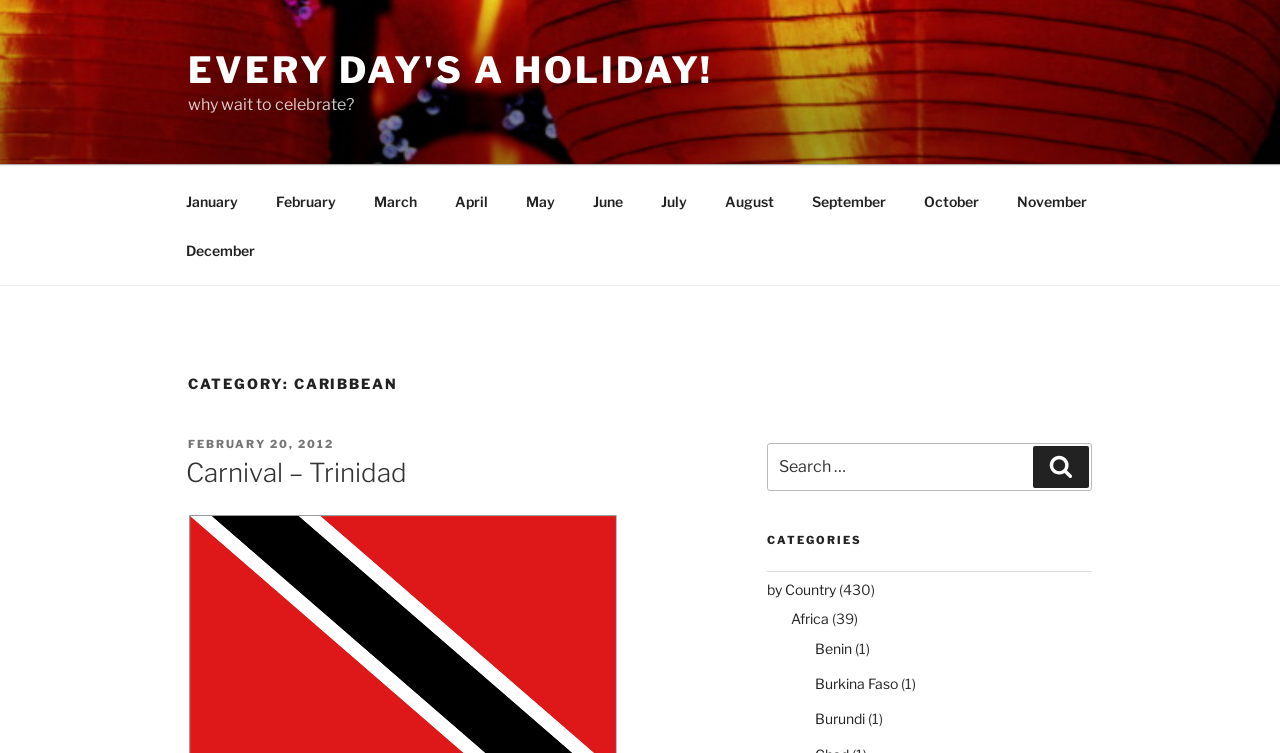Determine the bounding box coordinates of the element that should be clicked to execute the following command: "Go to the 'January' page".

[0.131, 0.234, 0.199, 0.299]